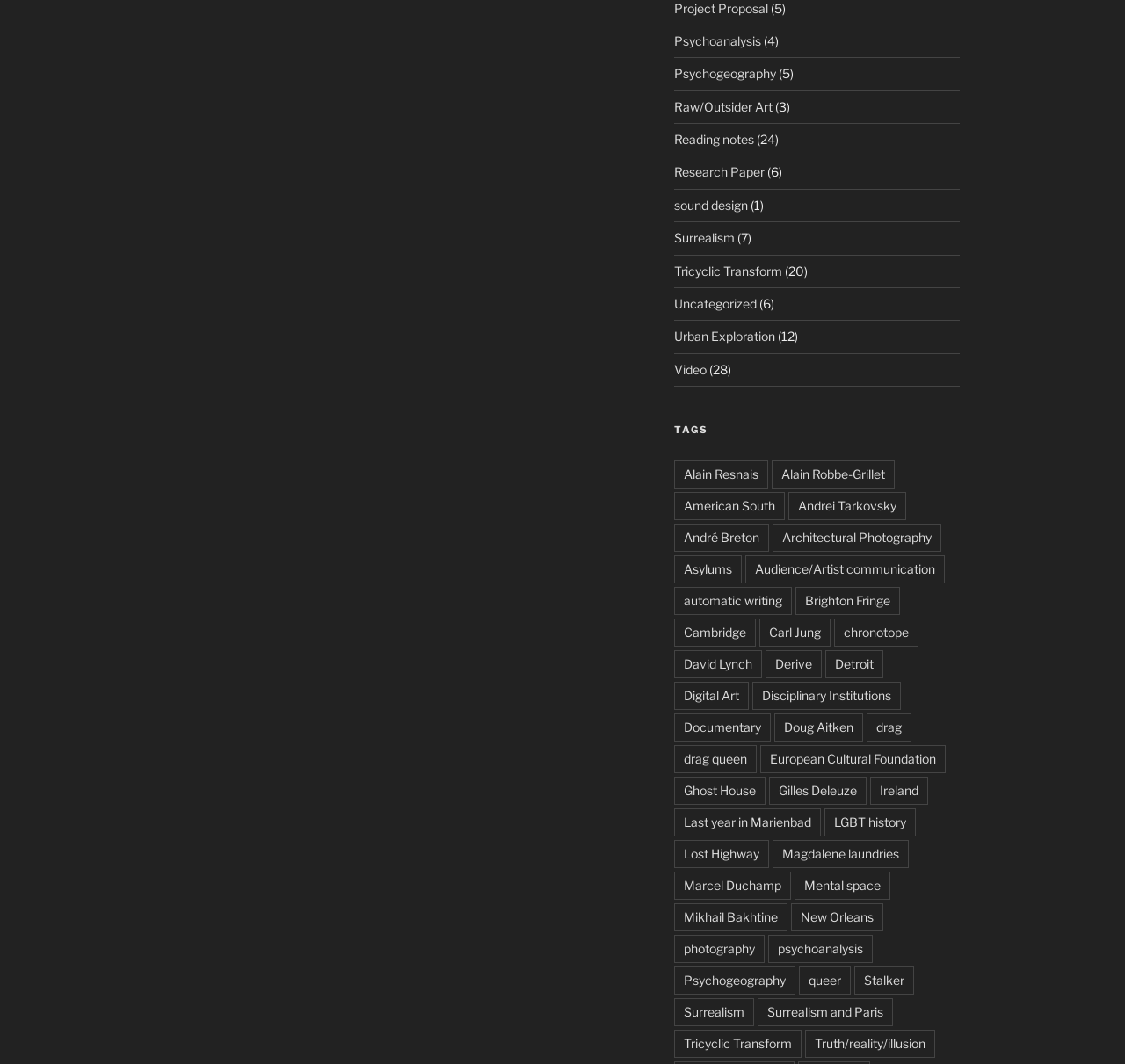Respond to the question below with a single word or phrase:
What is the first tag listed?

Project Proposal